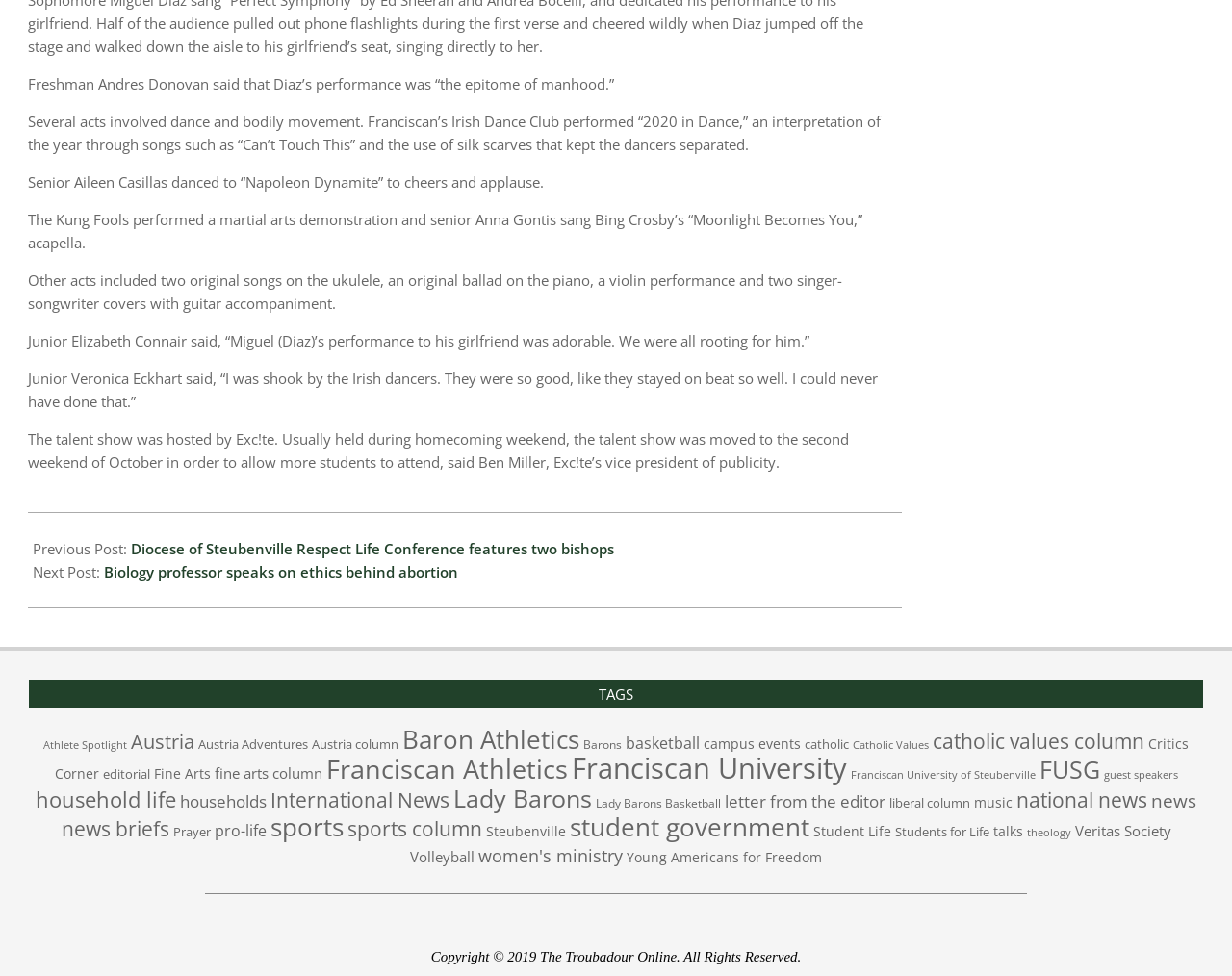Identify the bounding box coordinates for the element you need to click to achieve the following task: "Click on the 'Diocese of Steubenville Respect Life Conference features two bishops' link". The coordinates must be four float values ranging from 0 to 1, formatted as [left, top, right, bottom].

[0.106, 0.552, 0.498, 0.572]